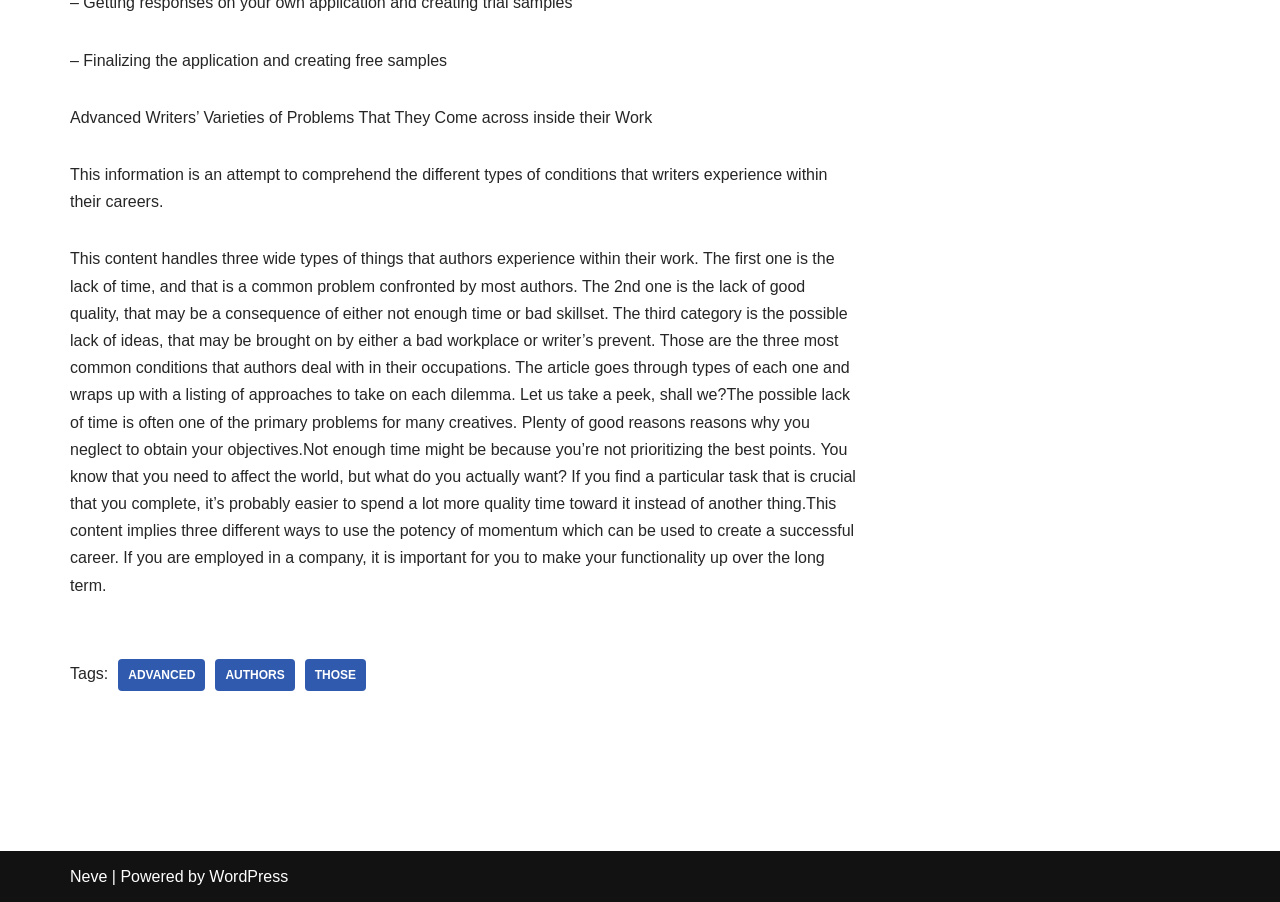How many types of problems do writers face?
We need a detailed and meticulous answer to the question.

The static text element with the content 'This content handles three wide types of things that authors experience within their work...' indicates that writers face three types of problems, which are lack of time, lack of good quality, and lack of ideas.